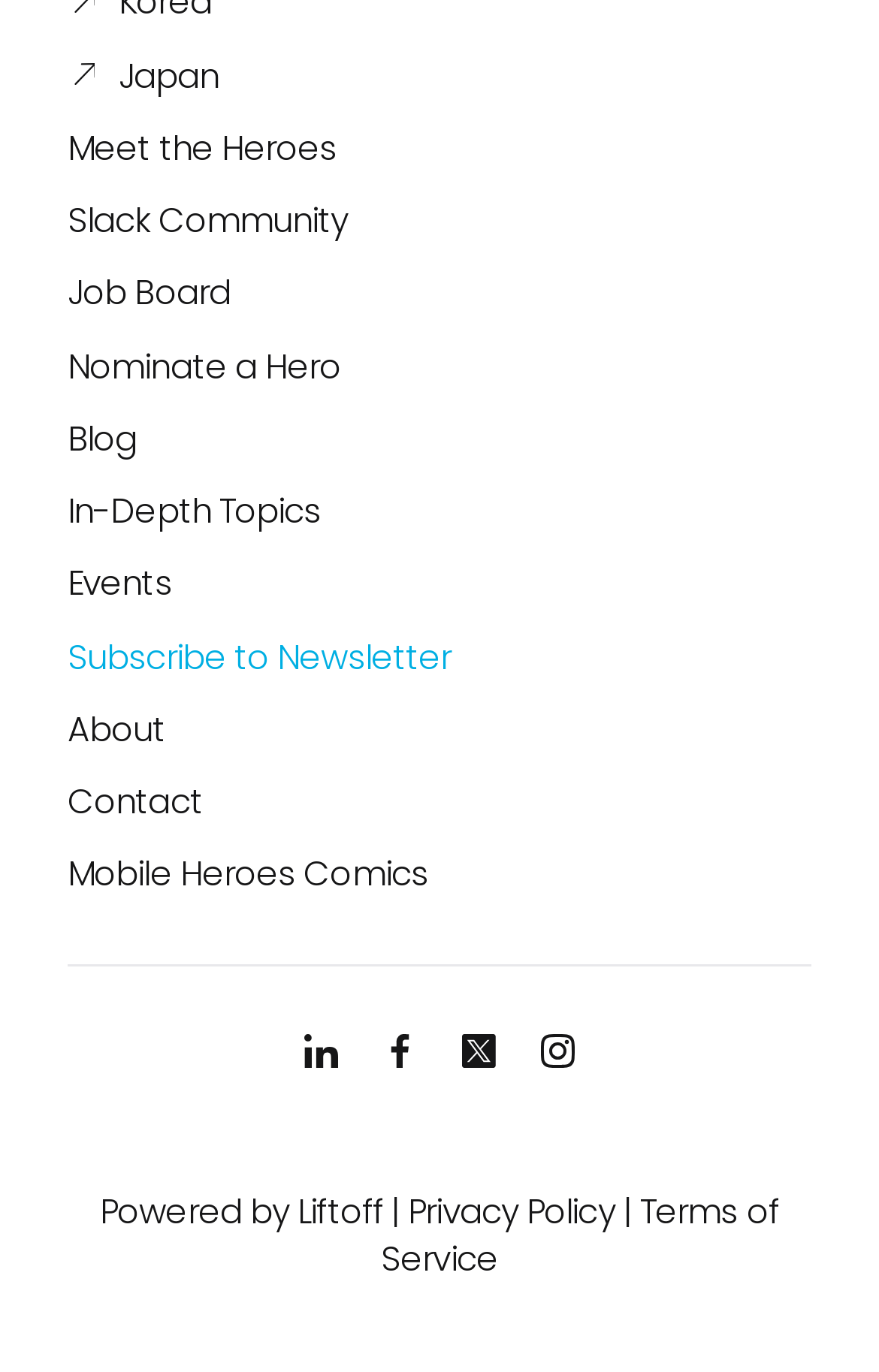How many image links are there at the bottom?
Using the details from the image, give an elaborate explanation to answer the question.

I examined the bottom section and found 4 image links, each with a unique bounding box coordinate.